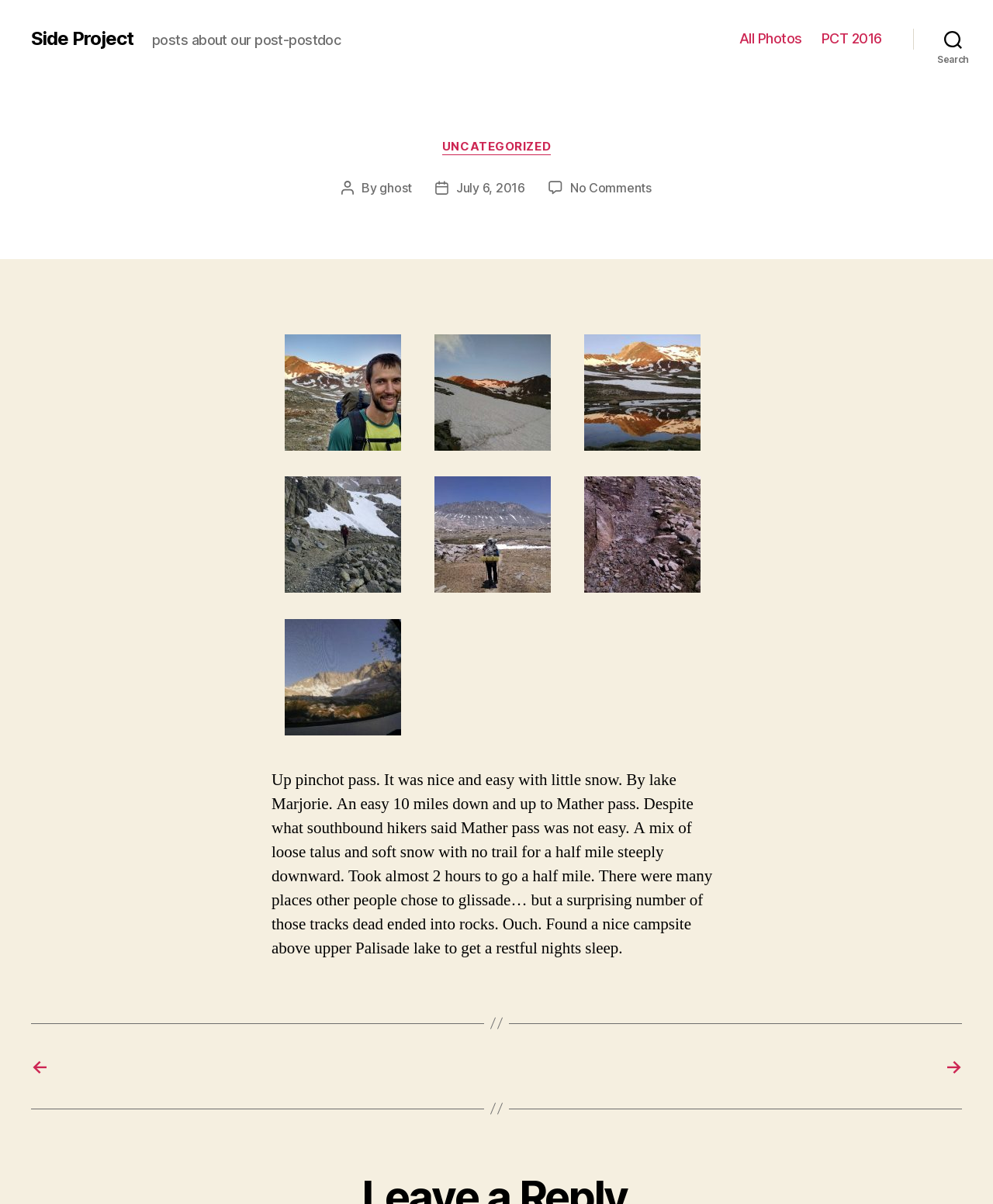What is the category of the post?
Can you give a detailed and elaborate answer to the question?

The category of the post is obtained from the link 'UNCATEGORIZED' which is a child element of the header 'Categories', indicating that it is the category of the current post.